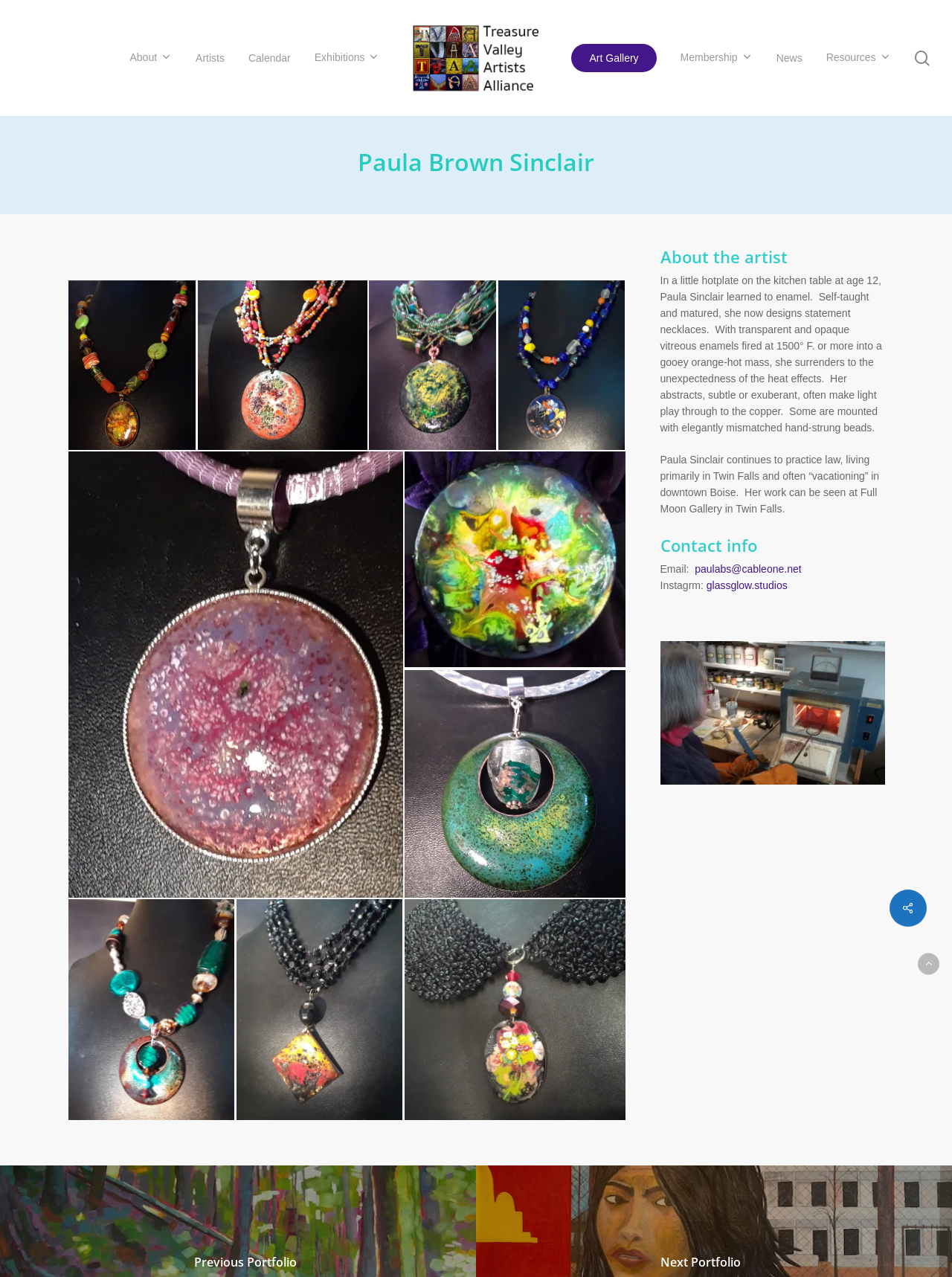Determine the bounding box coordinates of the element's region needed to click to follow the instruction: "View the artist's work". Provide these coordinates as four float numbers between 0 and 1, formatted as [left, top, right, bottom].

[0.07, 0.22, 0.206, 0.352]